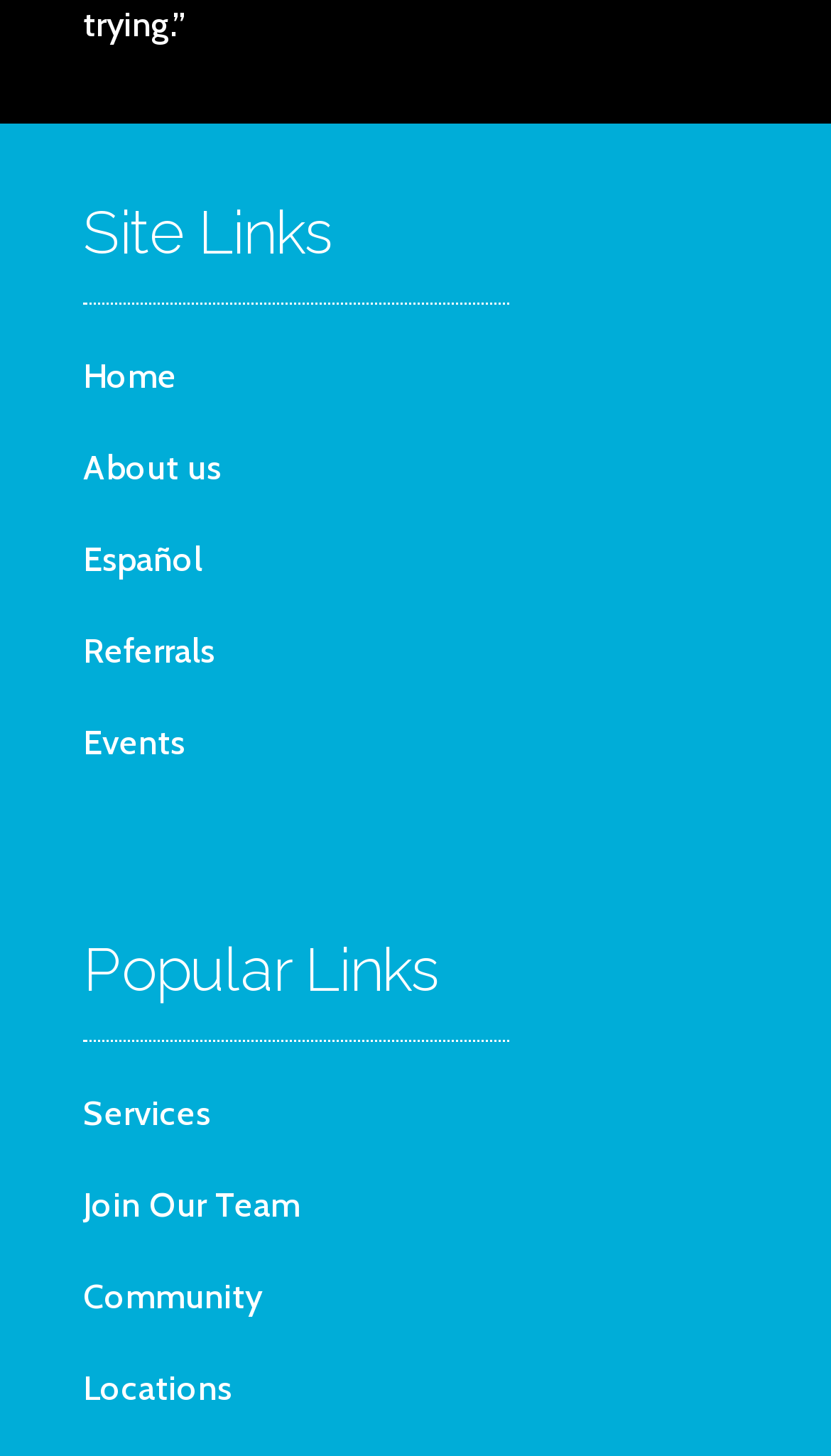Provide the bounding box coordinates in the format (top-left x, top-left y, bottom-right x, bottom-right y). All values are floating point numbers between 0 and 1. Determine the bounding box coordinate of the UI element described as: About us

[0.1, 0.307, 0.267, 0.335]